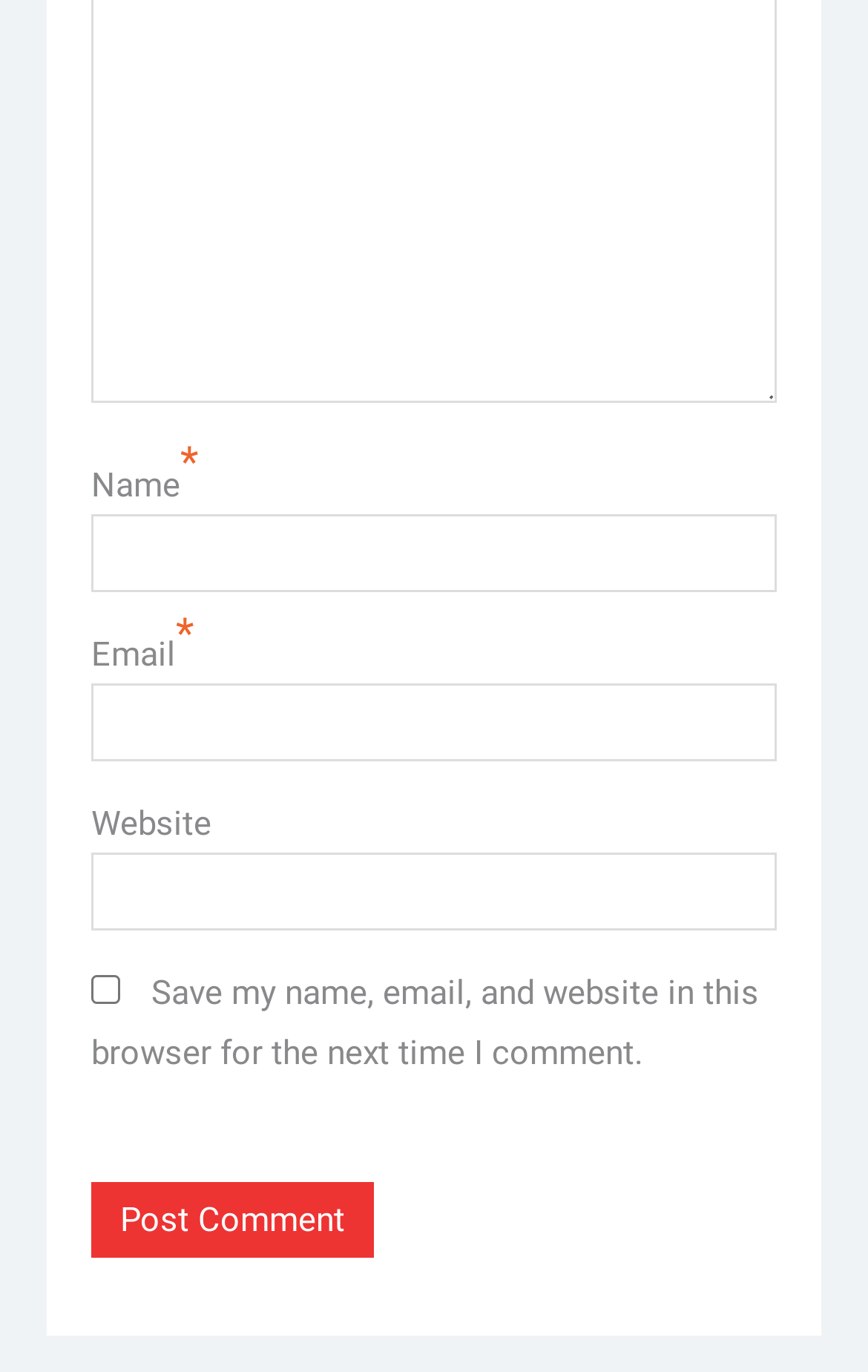Using the information shown in the image, answer the question with as much detail as possible: Is the 'Email' field required?

The textbox with the label 'Email' has a 'required' attribute set to True, indicating that it is a required field.